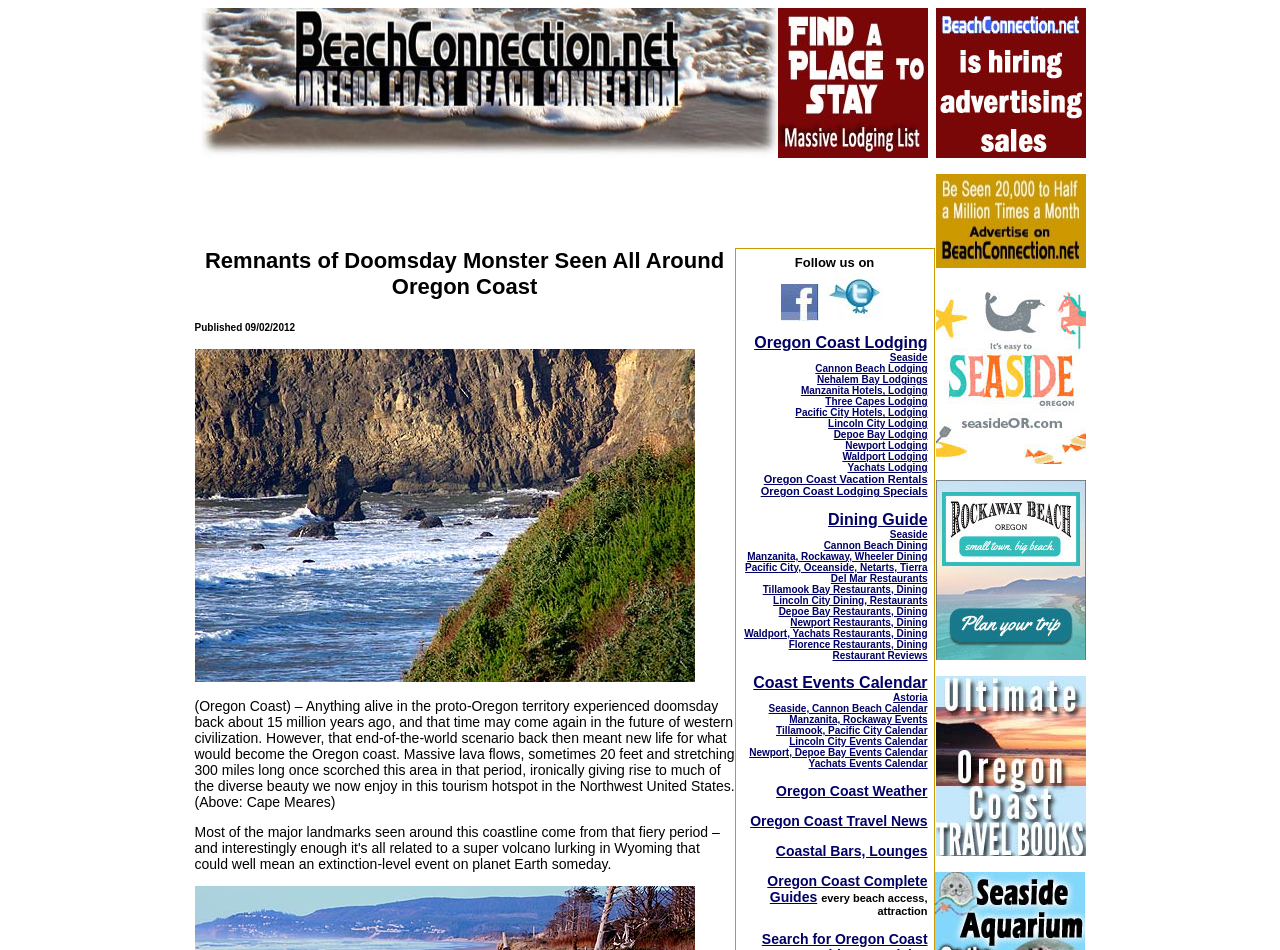Highlight the bounding box coordinates of the element that should be clicked to carry out the following instruction: "Read about the famous little family eatery". The coordinates must be given as four float numbers ranging from 0 to 1, i.e., [left, top, right, bottom].

[0.731, 0.794, 0.848, 0.809]